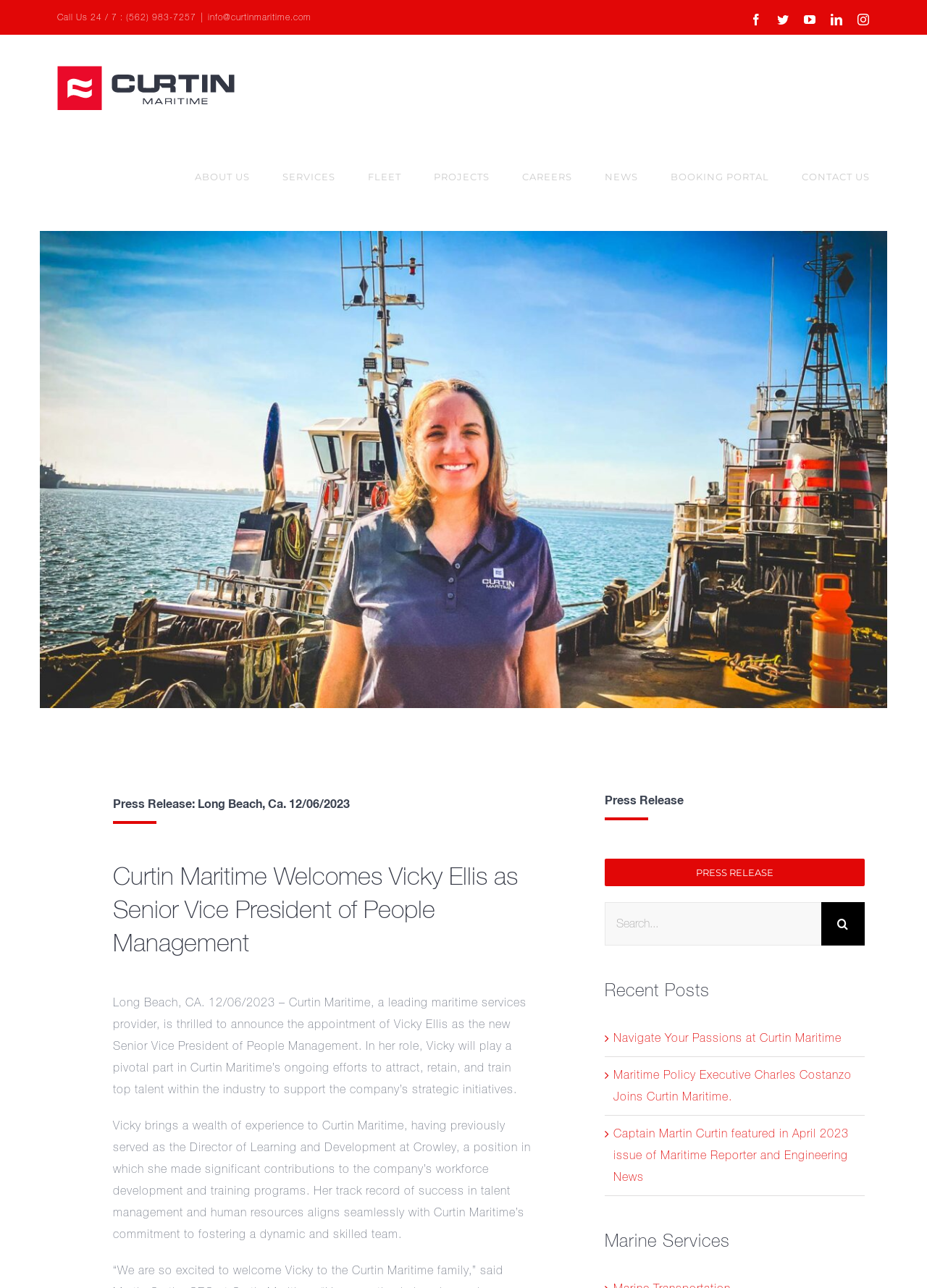Please identify the bounding box coordinates of the clickable area that will allow you to execute the instruction: "Call the company".

[0.062, 0.011, 0.212, 0.017]